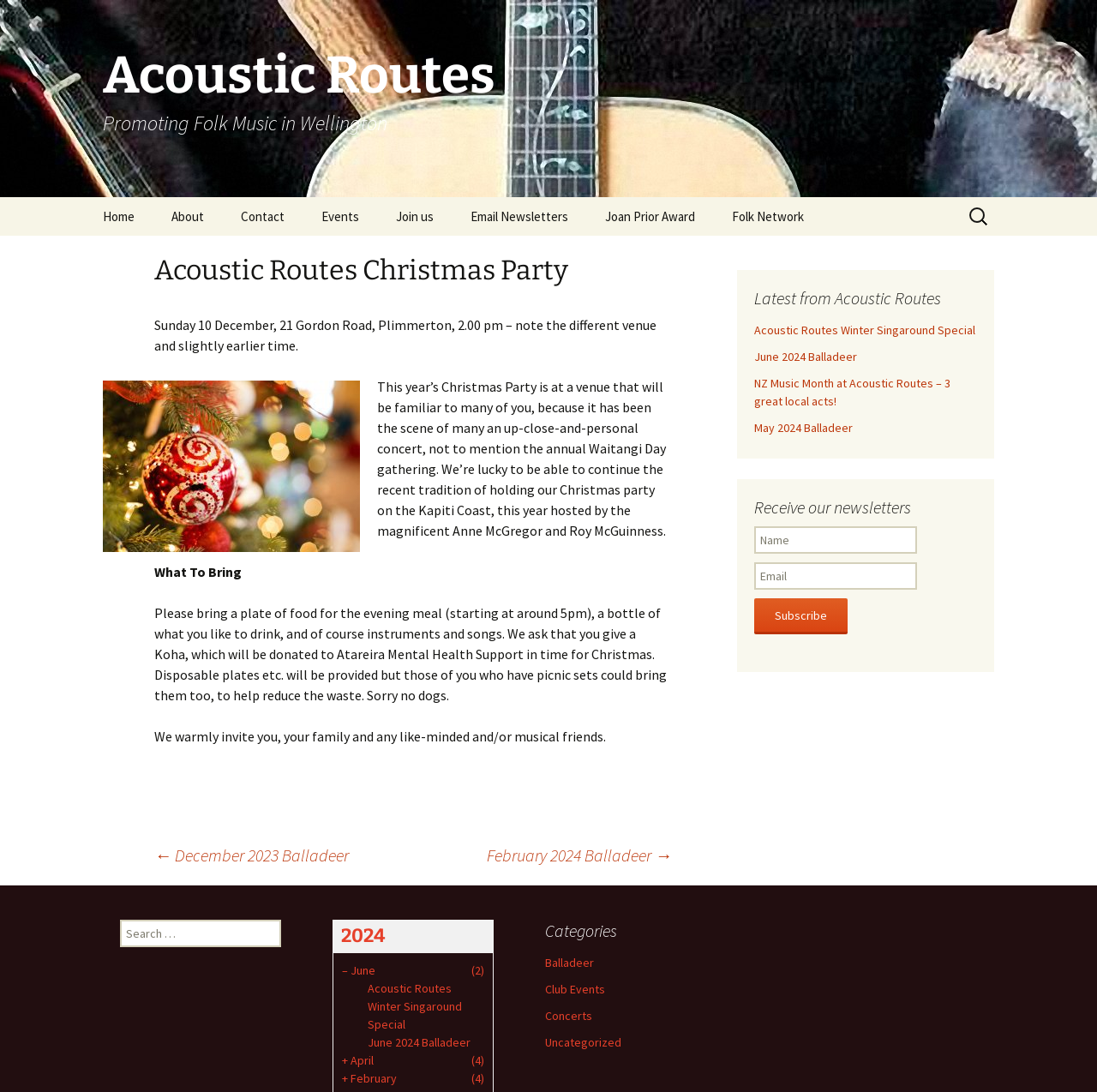For the following element description, predict the bounding box coordinates in the format (top-left x, top-left y, bottom-right x, bottom-right y). All values should be floating point numbers between 0 and 1. Description: Balladeer

[0.497, 0.874, 0.541, 0.888]